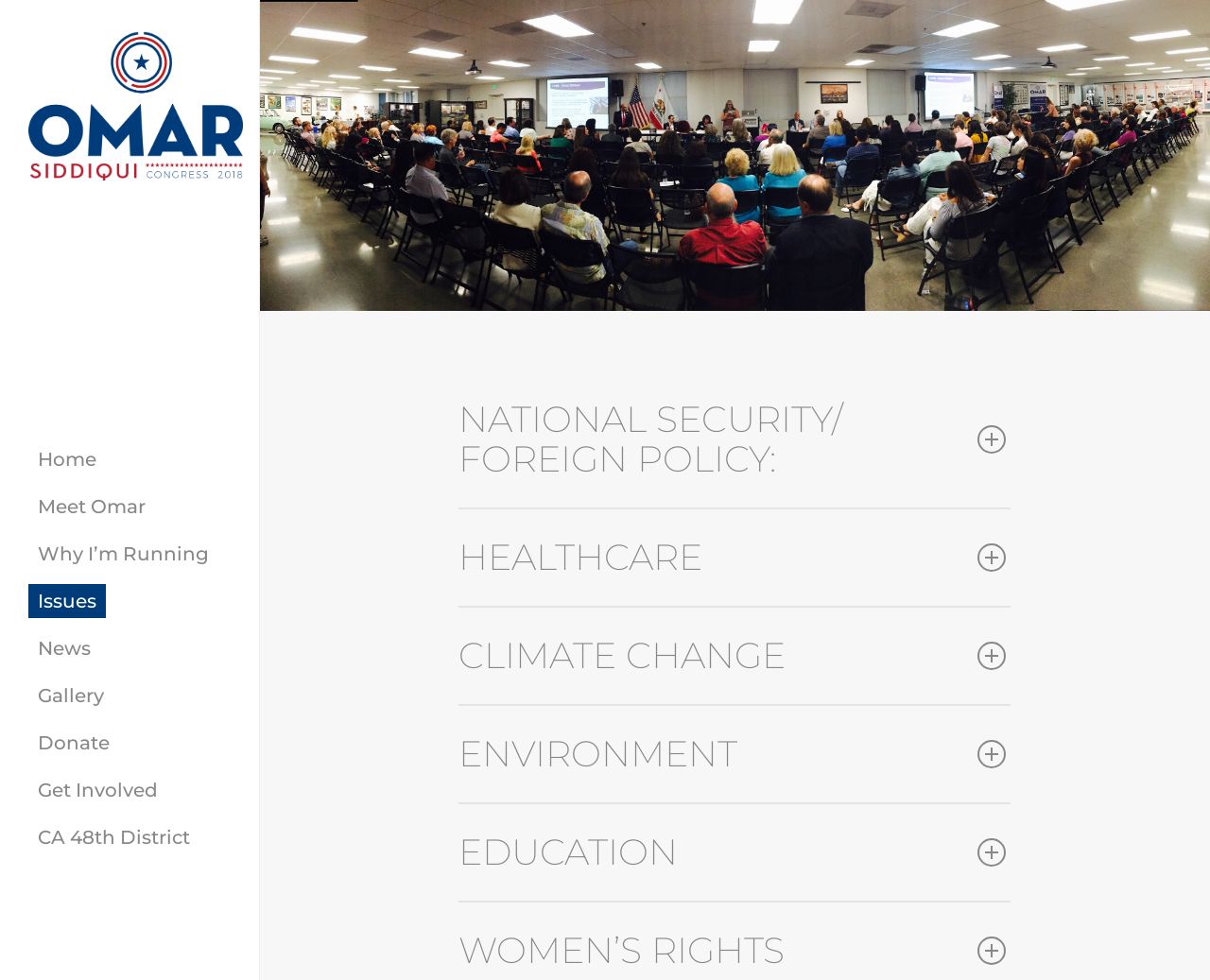Generate a thorough caption detailing the webpage content.

This webpage is about Omar Siddiqui's campaign for Congress in the 48th District of California in 2018. At the top left corner, there is a logo and a link to the campaign's homepage. Below the logo, there is a navigation menu with links to various sections, including "Home", "Meet Omar", "Biography", "Resume", "Why I'm Running", "Issues", "News", "Gallery", "Donate", "Get Involved", and "CA 48th District".

The main content of the page is divided into sections, each with a heading and a link. The sections are "NATIONAL SECURITY/ FOREIGN POLICY", "HEALTHCARE", "CLIMATE CHANGE", "ENVIRONMENT", and "EDUCATION". These sections are arranged vertically, with the "NATIONAL SECURITY/ FOREIGN POLICY" section at the top and the "EDUCATION" section at the bottom.

At the bottom of the page, there is contact information, including an address, phone number, and email link for general inquiries.